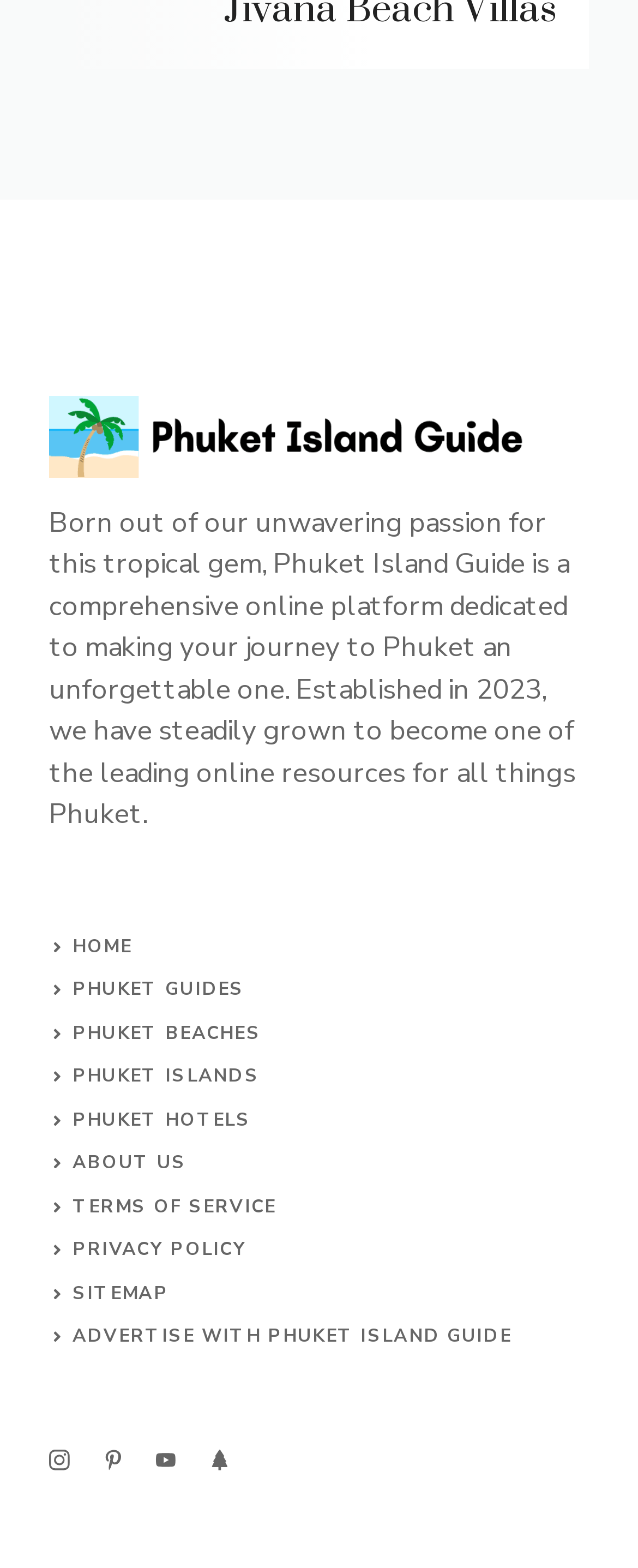Identify the bounding box coordinates for the UI element described as follows: "Phuket Hotels". Ensure the coordinates are four float numbers between 0 and 1, formatted as [left, top, right, bottom].

[0.114, 0.706, 0.394, 0.722]